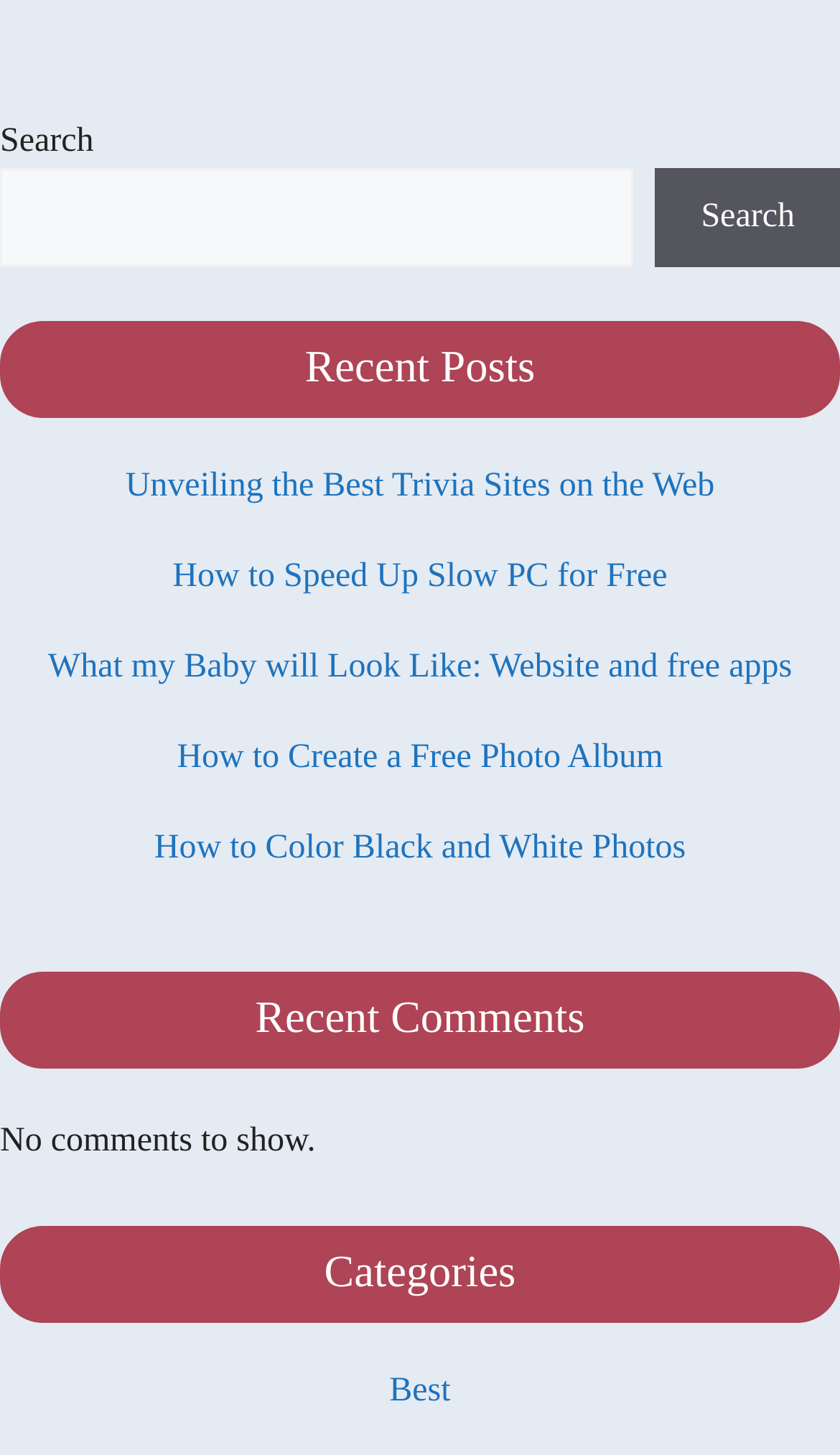Please determine the bounding box coordinates of the element to click in order to execute the following instruction: "Search for something". The coordinates should be four float numbers between 0 and 1, specified as [left, top, right, bottom].

[0.0, 0.115, 0.755, 0.183]